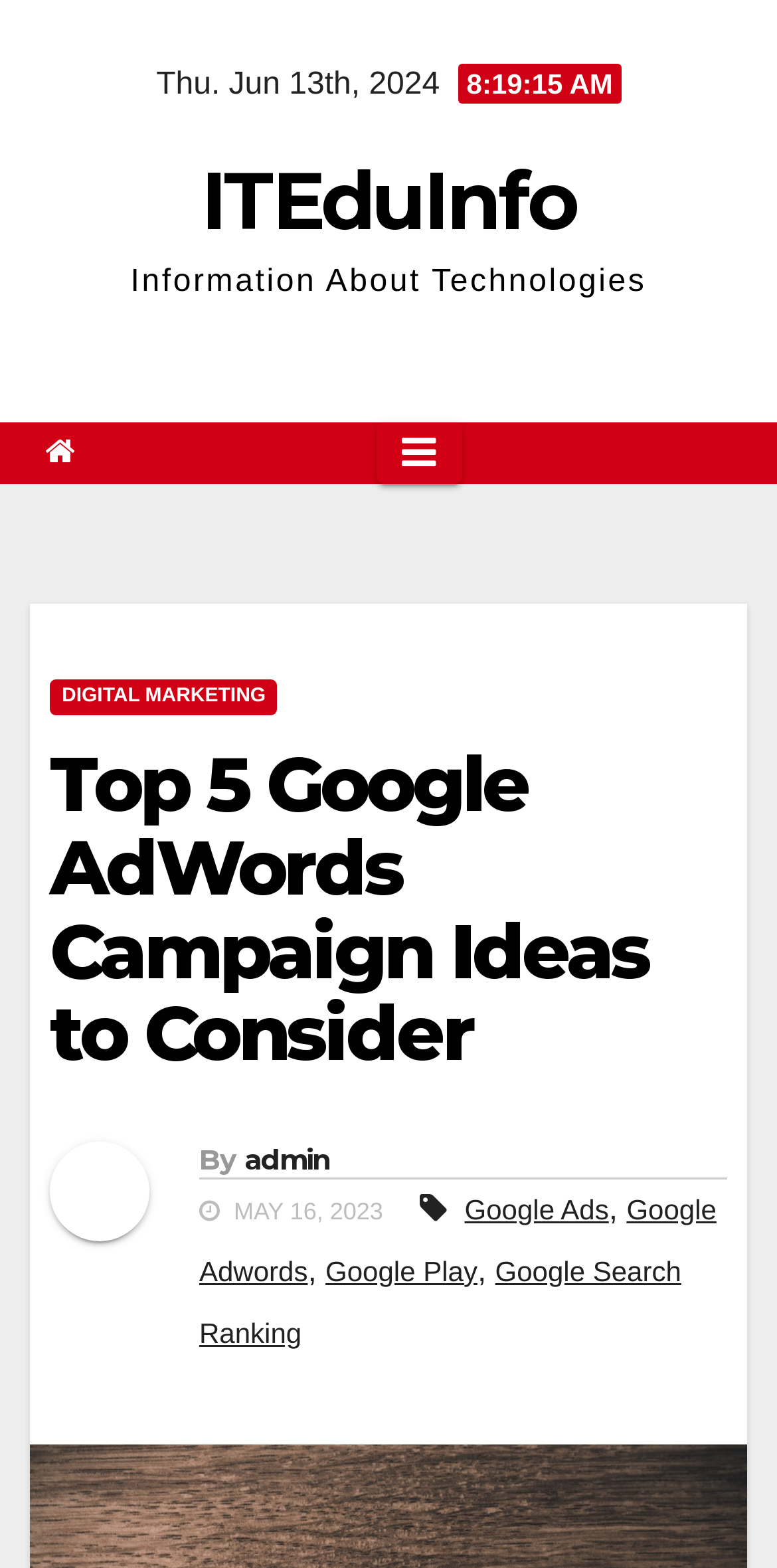Provide a brief response using a word or short phrase to this question:
What is the date of the article?

MAY 16, 2023